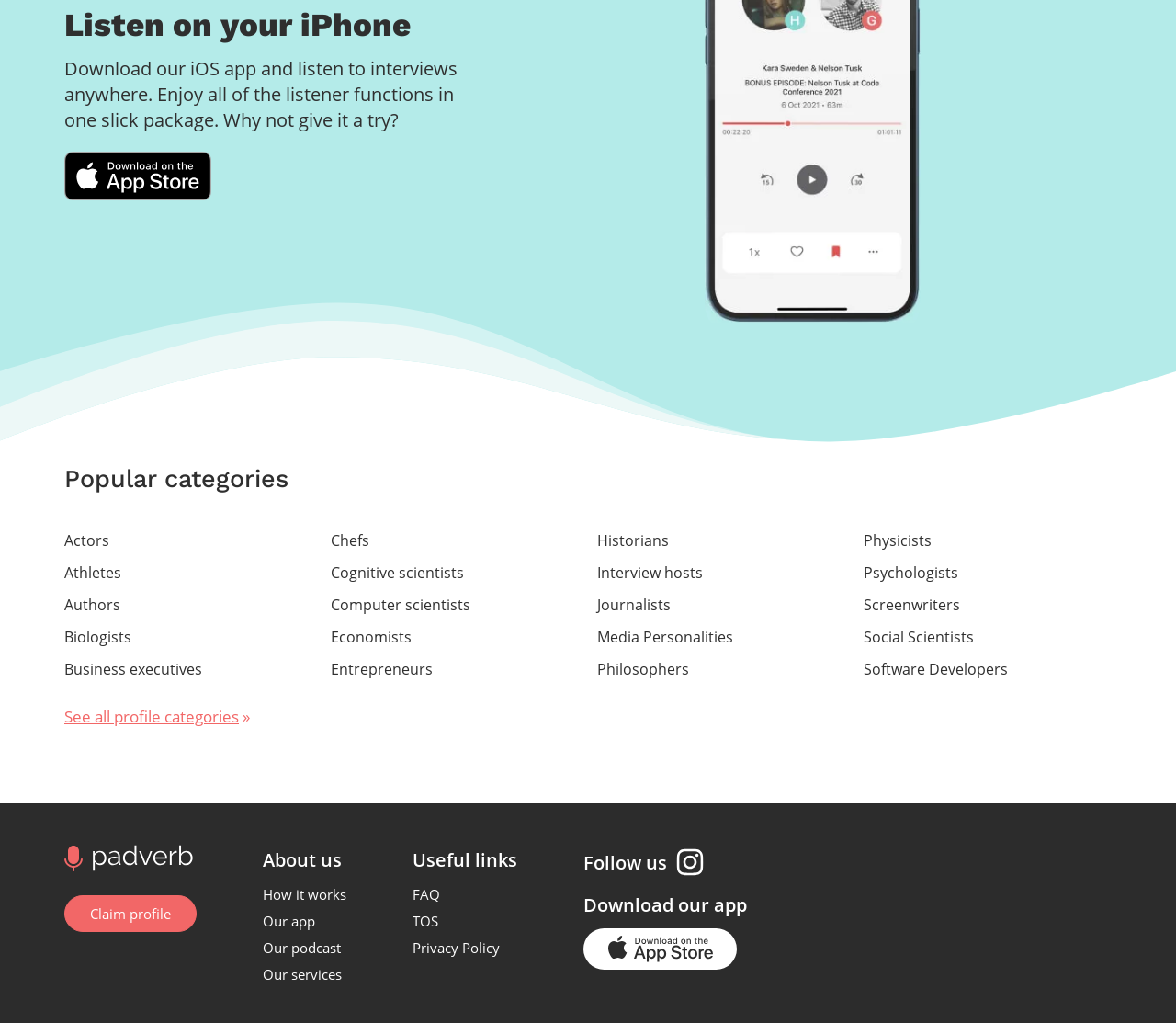What is the main purpose of the iOS app?
Please respond to the question with a detailed and well-explained answer.

The main purpose of the iOS app is to listen to interviews, as stated in the description 'Download our iOS app and listen to interviews anywhere. Enjoy all of the listener functions in one slick package. Why not give it a try?'.